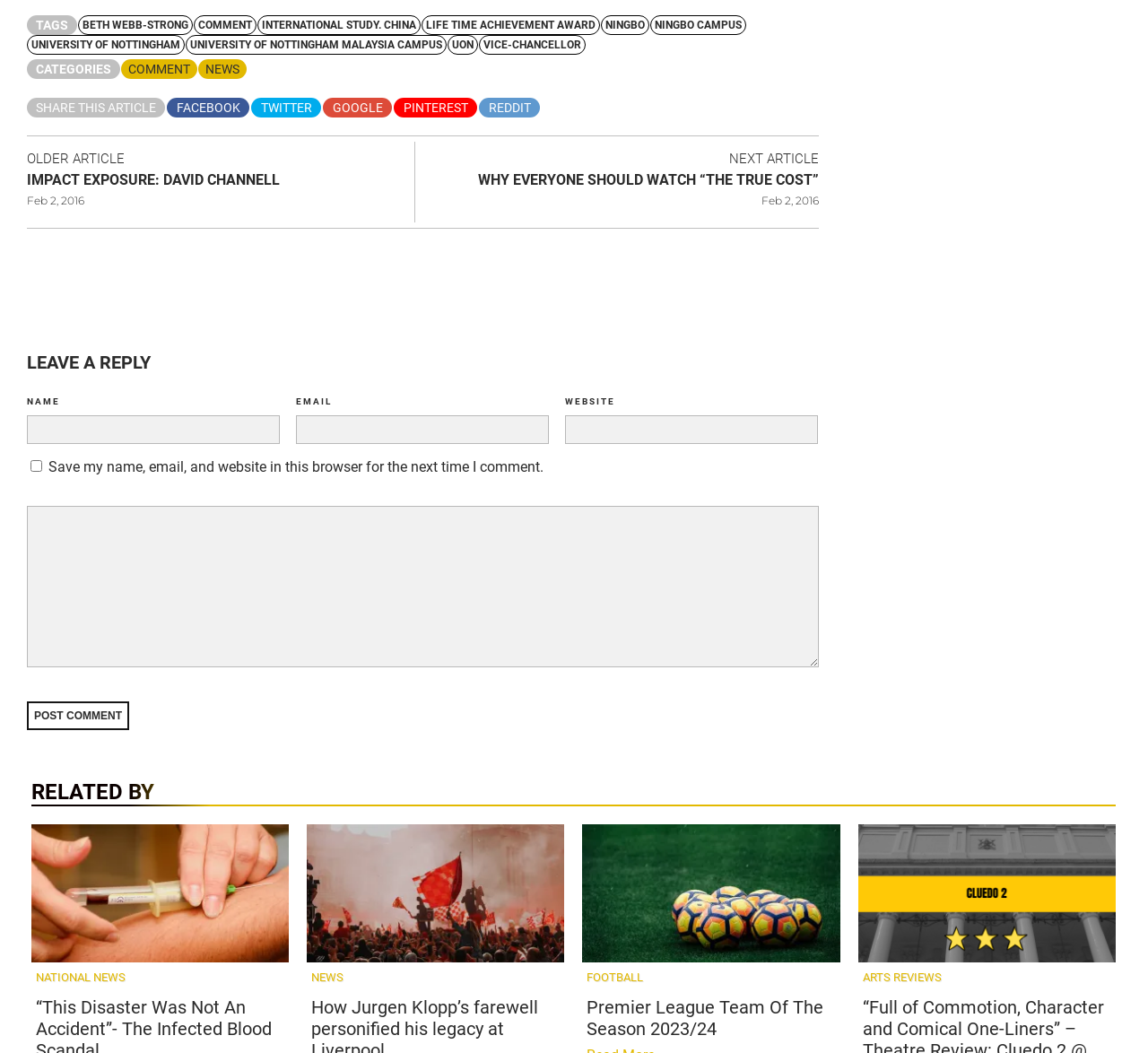Locate the bounding box coordinates of the element you need to click to accomplish the task described by this instruction: "Post a comment".

[0.023, 0.666, 0.112, 0.693]